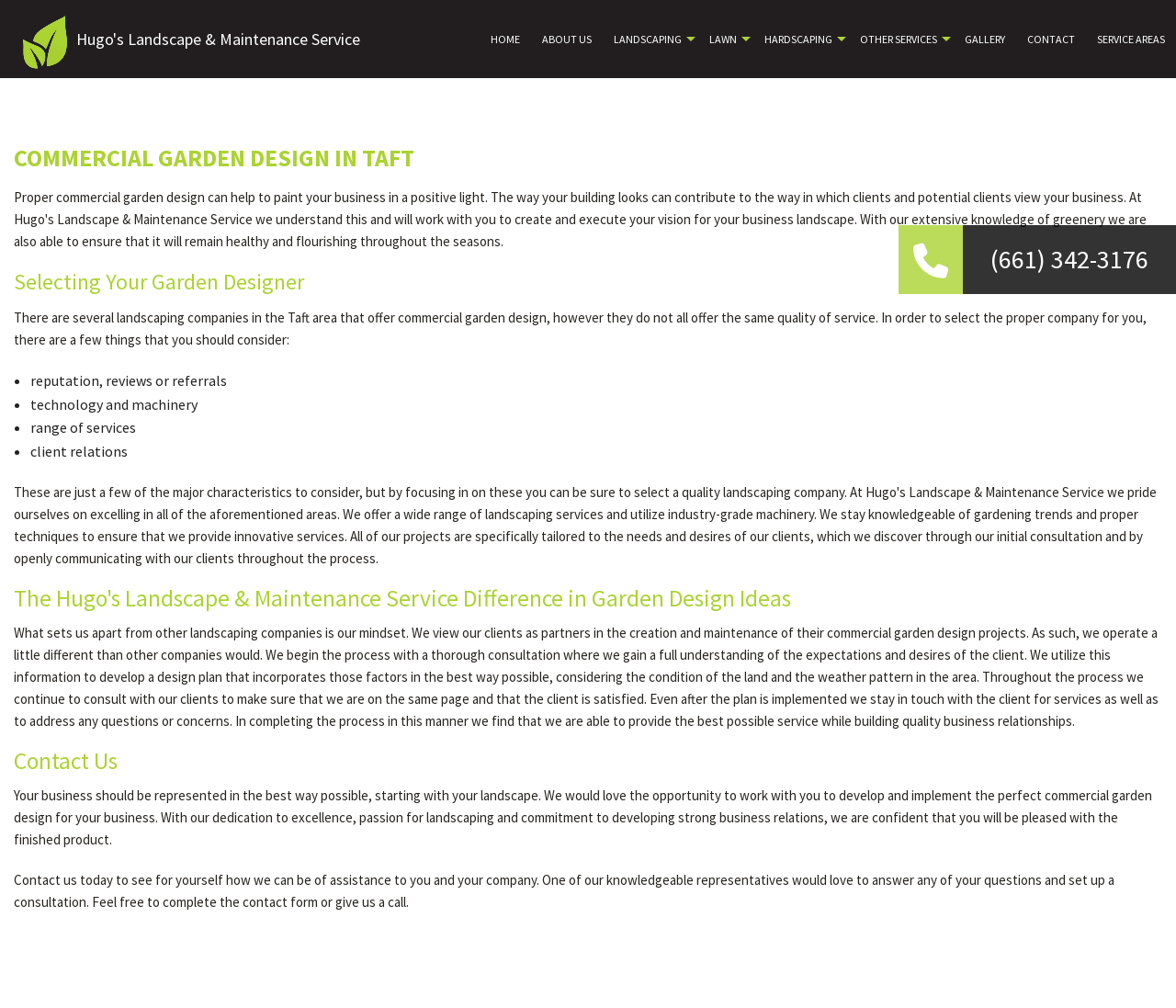Find the bounding box coordinates of the element I should click to carry out the following instruction: "Click the 'HOME' link".

[0.408, 0.0, 0.452, 0.077]